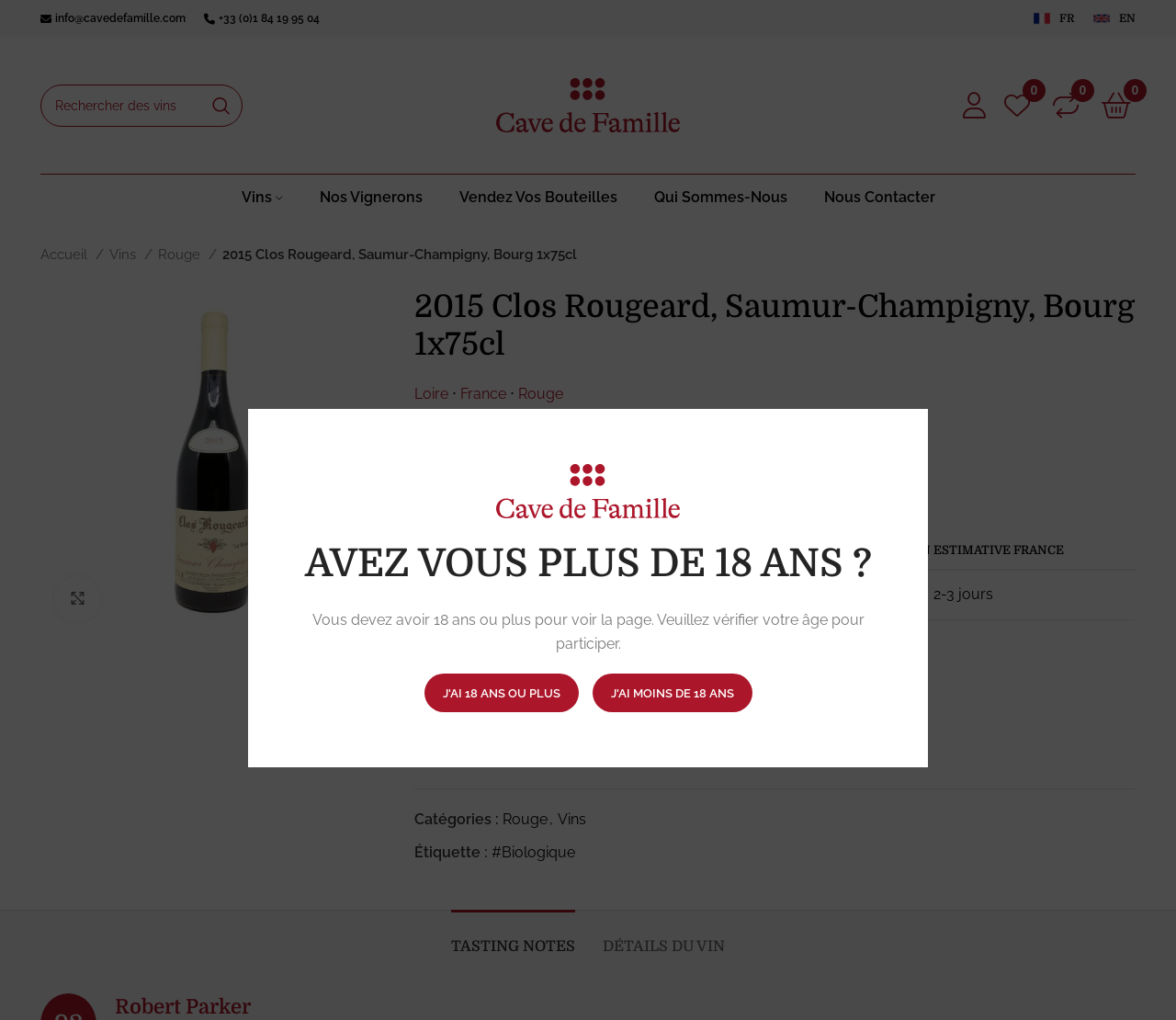Please respond to the question with a concise word or phrase:
What is the price of the wine?

€474